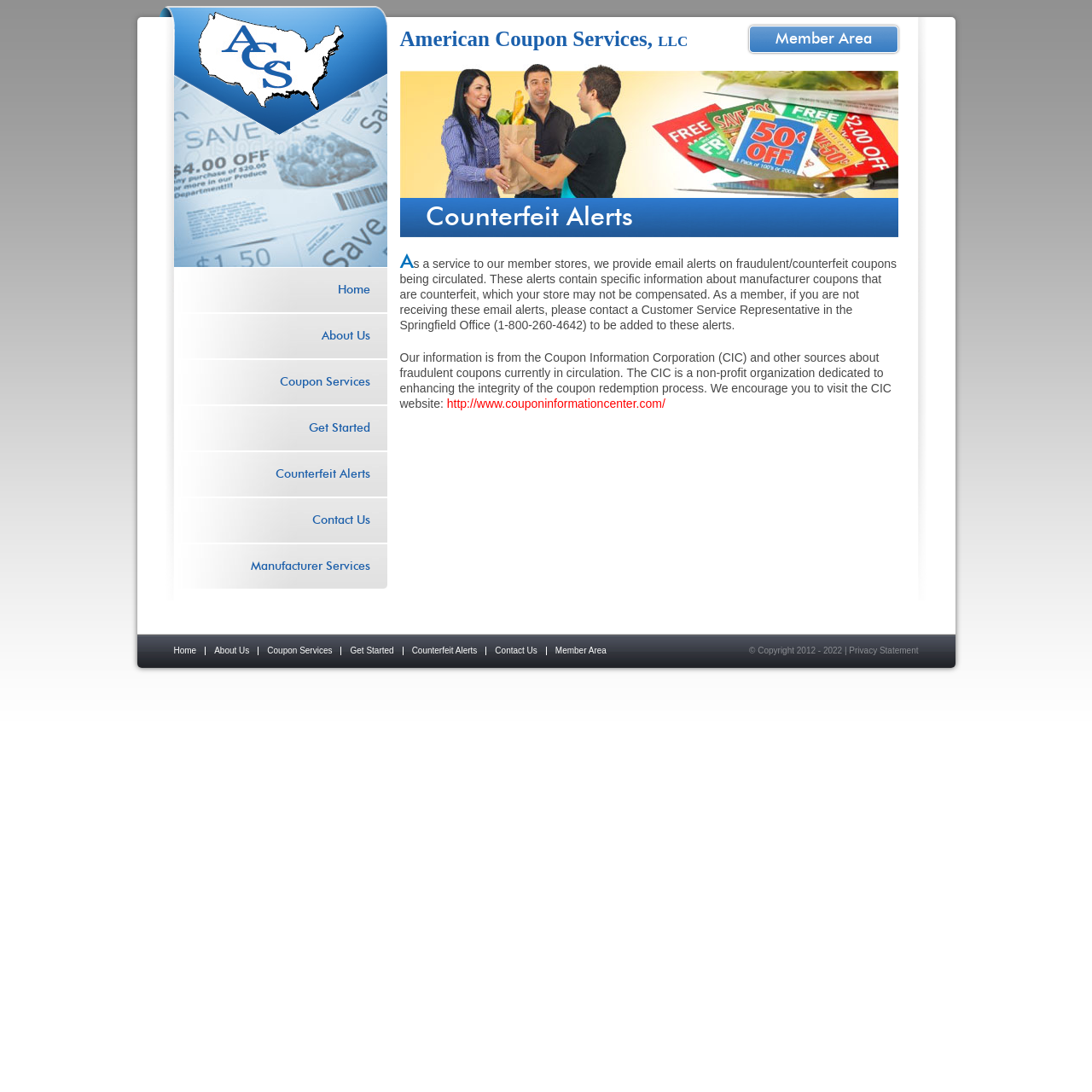Review the image closely and give a comprehensive answer to the question: What is the name of the company?

The company name can be found in the top-left corner of the webpage, where it is written as 'American Coupon Services, LLC' with an image of the company logo next to it.